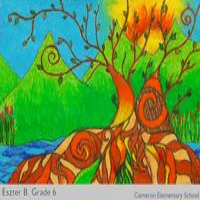Answer the following inquiry with a single word or phrase:
Where is the Arts Alive 2013 exhibition held?

Burnaby Art Gallery